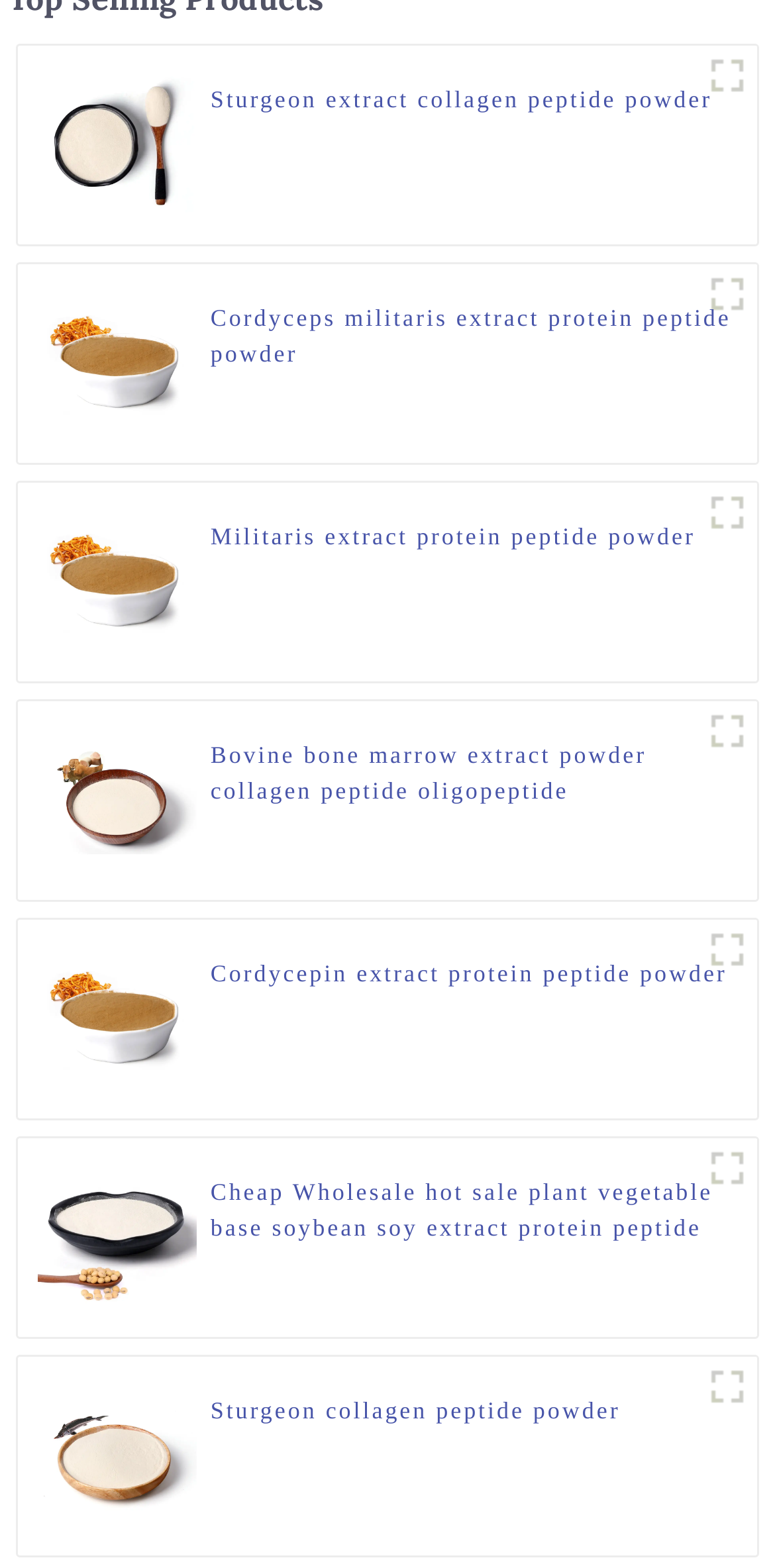Determine the bounding box coordinates of the clickable element to achieve the following action: 'Click the logo'. Provide the coordinates as four float values between 0 and 1, formatted as [left, top, right, bottom].

None